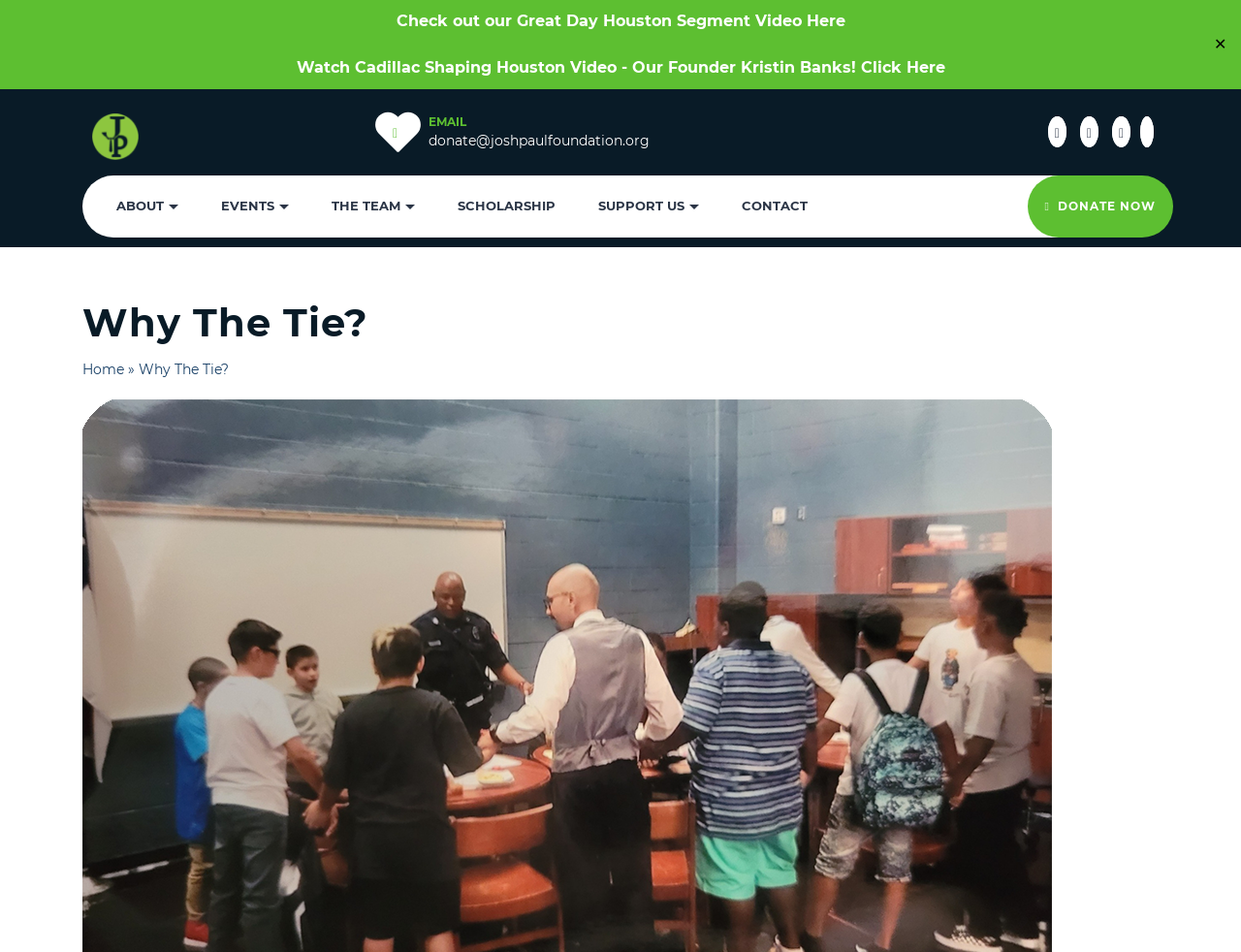Find the bounding box coordinates for the area you need to click to carry out the instruction: "Donate now". The coordinates should be four float numbers between 0 and 1, indicated as [left, top, right, bottom].

[0.828, 0.184, 0.945, 0.249]